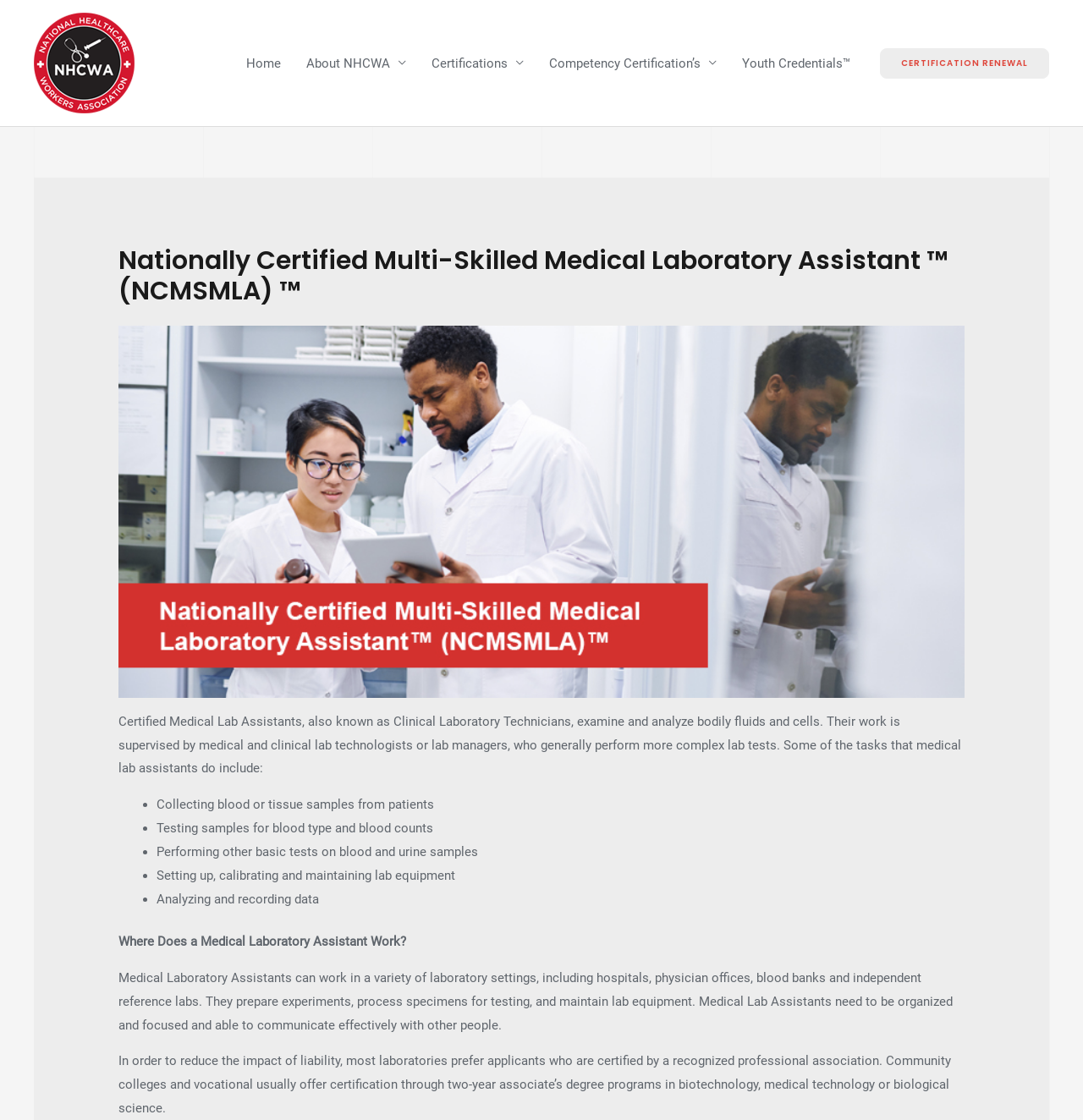Bounding box coordinates are to be given in the format (top-left x, top-left y, bottom-right x, bottom-right y). All values must be floating point numbers between 0 and 1. Provide the bounding box coordinate for the UI element described as: Certification Renewal

[0.812, 0.043, 0.969, 0.07]